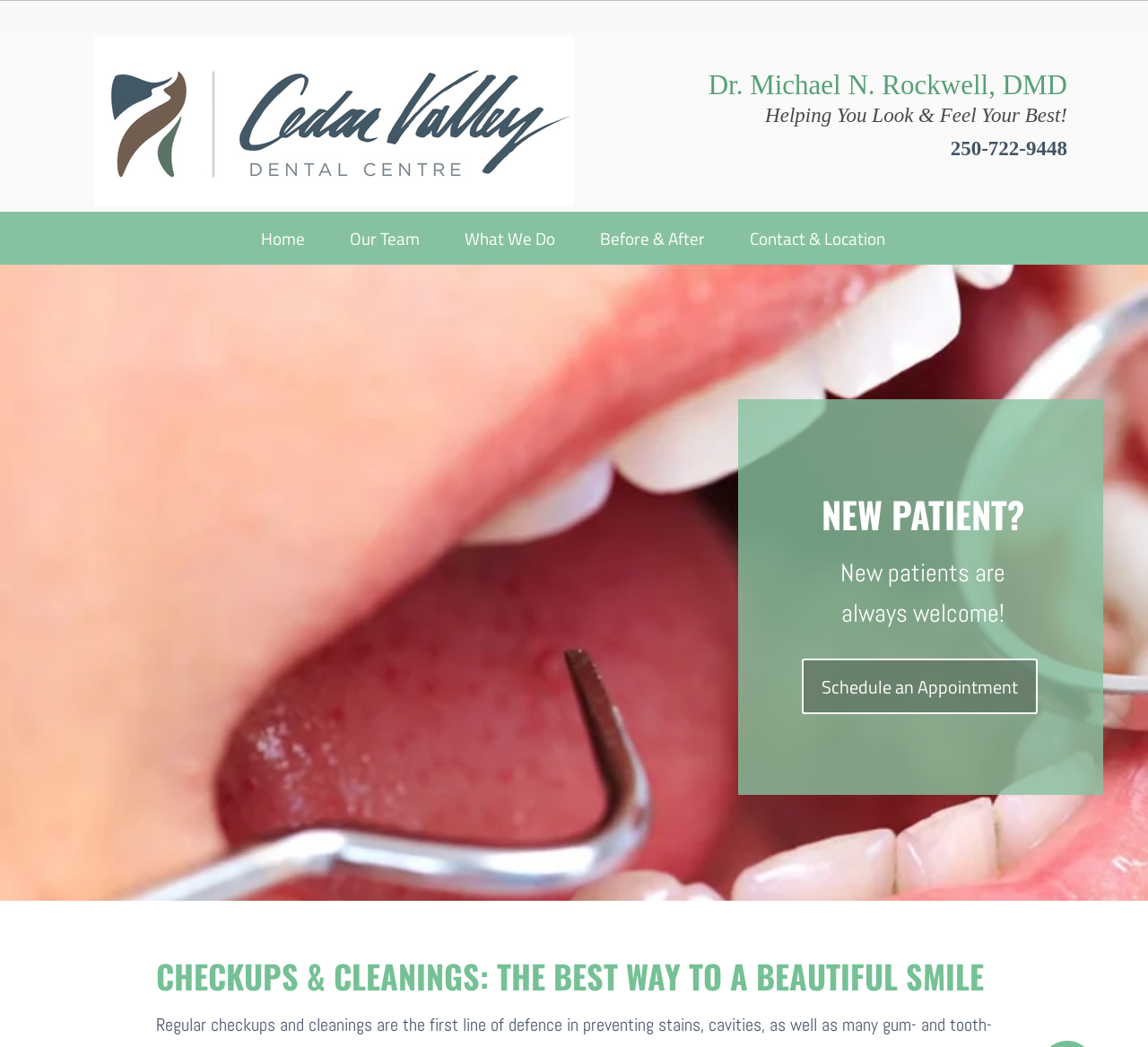Describe all the visual and textual components of the webpage comprehensively.

The webpage is about Cedar Valley Dental Centre in Nanaimo, with a focus on dental checkups and cleanings. At the top left, there is a logo of Cedar Valley Dental Centre, which is also a link to the homepage. Next to the logo, there is a heading with the name of the dentist, Dr. Michael N. Rockwell, DMD, and a tagline "Helping You Look & Feel Your Best!".

Below the logo and heading, there is a phone number "250-722-9448" that is also a link. To the left of the phone number, there is a navigation menu with links to different sections of the website, including "Home", "Our Team", "What We Do", "Before & After", and "Contact & Location".

In the middle of the page, there is a prominent call-to-action button "Schedule an Appointment" that encourages new patients to book a visit. Above the button, there is a heading "NEW PATIENT?" and a brief welcome message for new patients.

At the bottom of the page, there is a heading "CHECKUPS & CLEANINGS: THE BEST WAY TO A BEAUTIFUL SMILE", which suggests that the webpage is promoting the importance of regular dental checkups and cleanings.

There is also an iframe embedded in the page, which takes up a small section at the top right corner.